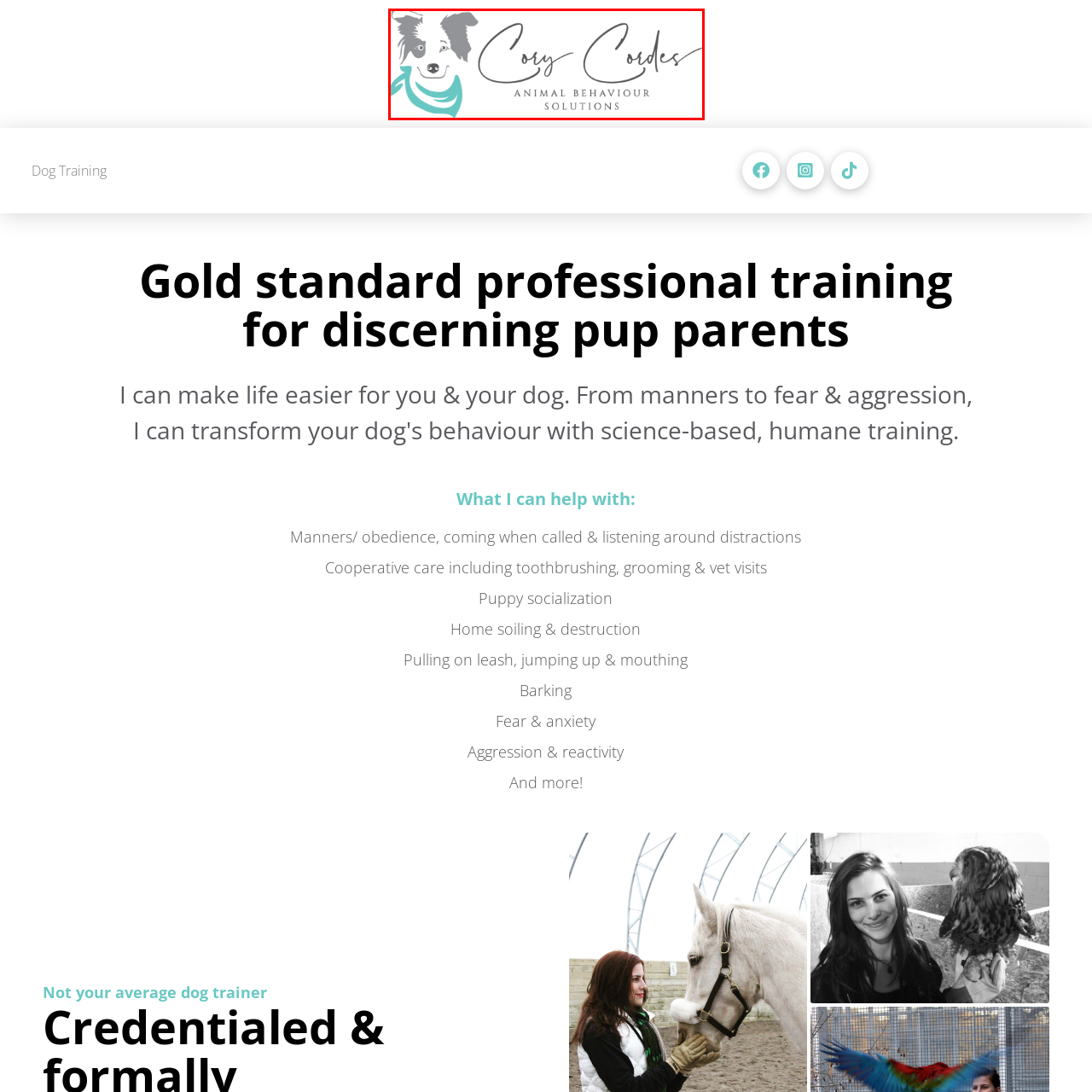View the element within the red boundary, What font style is used for the name 'Cory Cordes'? 
Deliver your response in one word or phrase.

Elegant, flowing script